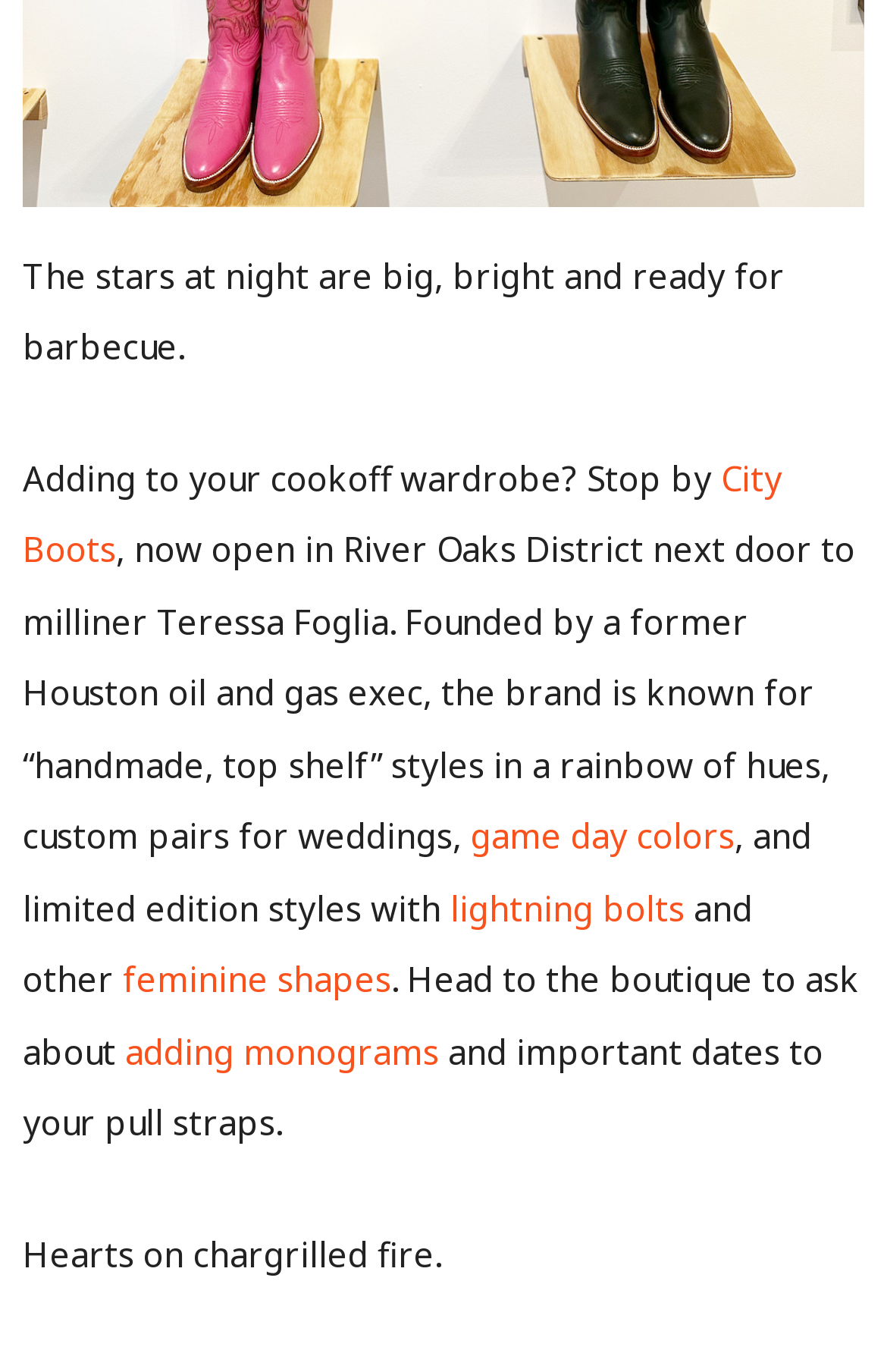What is City Boots?
Please ensure your answer to the question is detailed and covers all necessary aspects.

Based on the text, City Boots is mentioned as a brand that is now open in River Oaks District, and it is known for 'handmade, top shelf' styles in a rainbow of hues, custom pairs for weddings, and limited edition styles with lightning bolts and other feminine shapes.